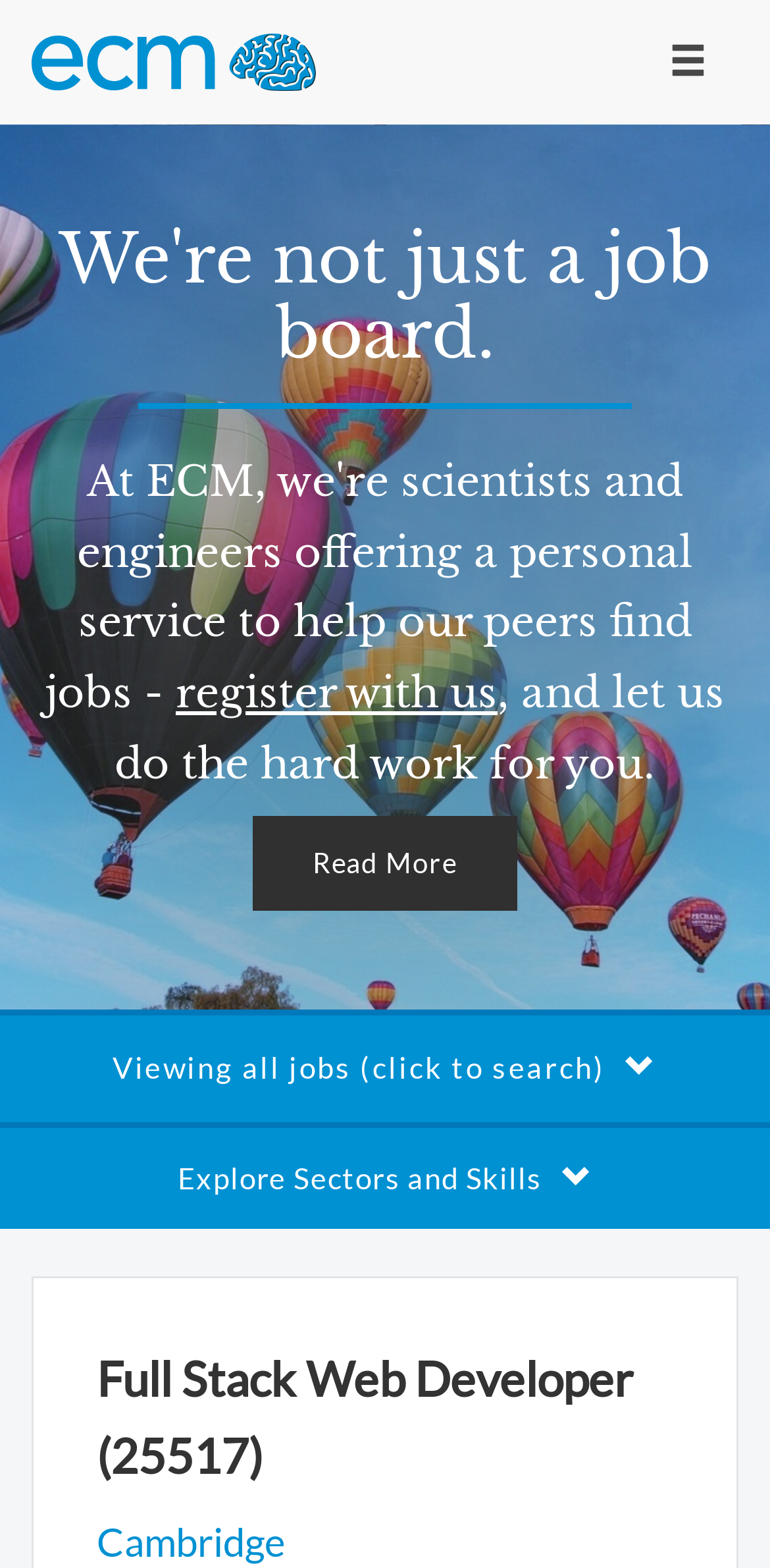What is the job title of the current job posting?
Using the visual information, answer the question in a single word or phrase.

Full Stack Web Developer